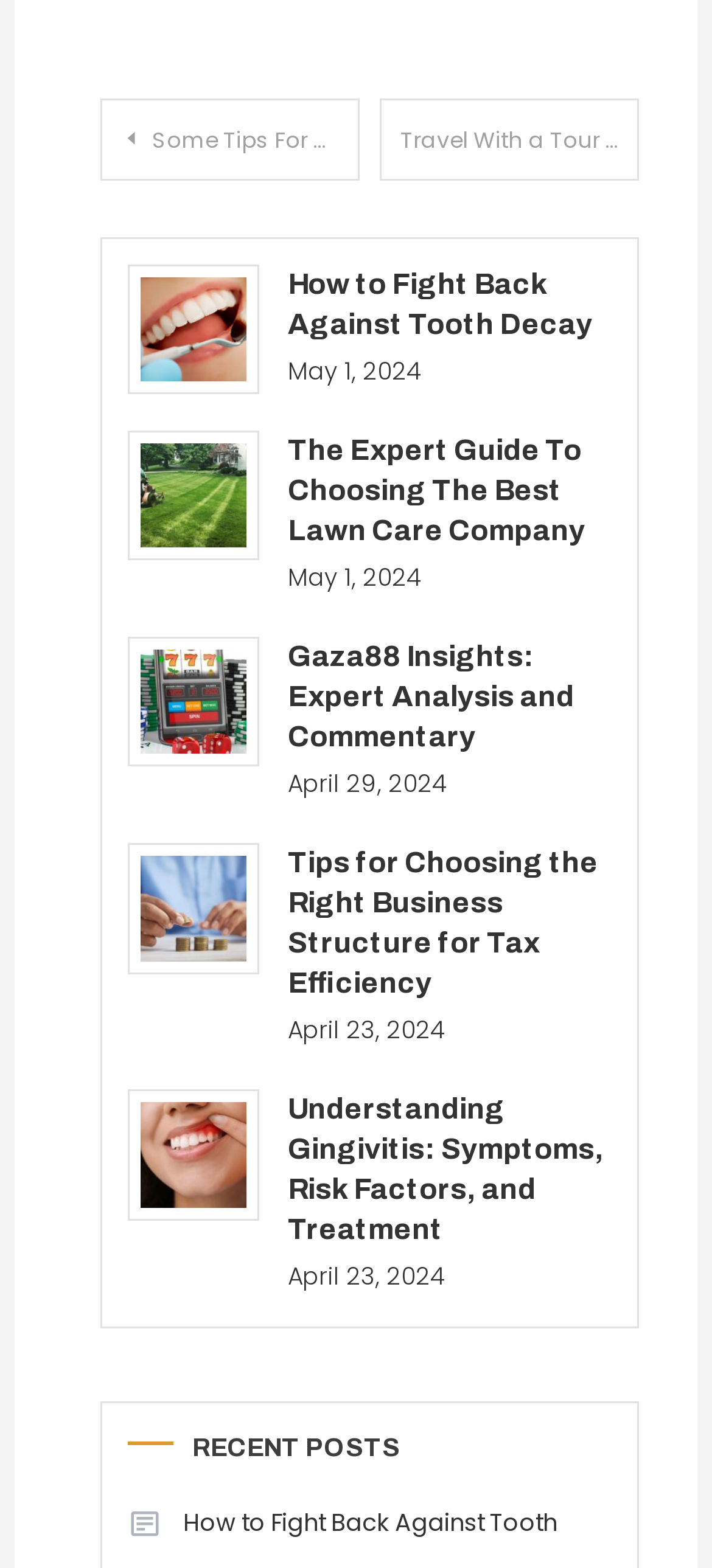What is the date of the post 'How to Fight Back Against Tooth Decay'?
Based on the screenshot, give a detailed explanation to answer the question.

I found the link element with the text 'How to Fight Back Against Tooth Decay' and looked for a nearby time element, which indicated the date of the post as May 1, 2024.